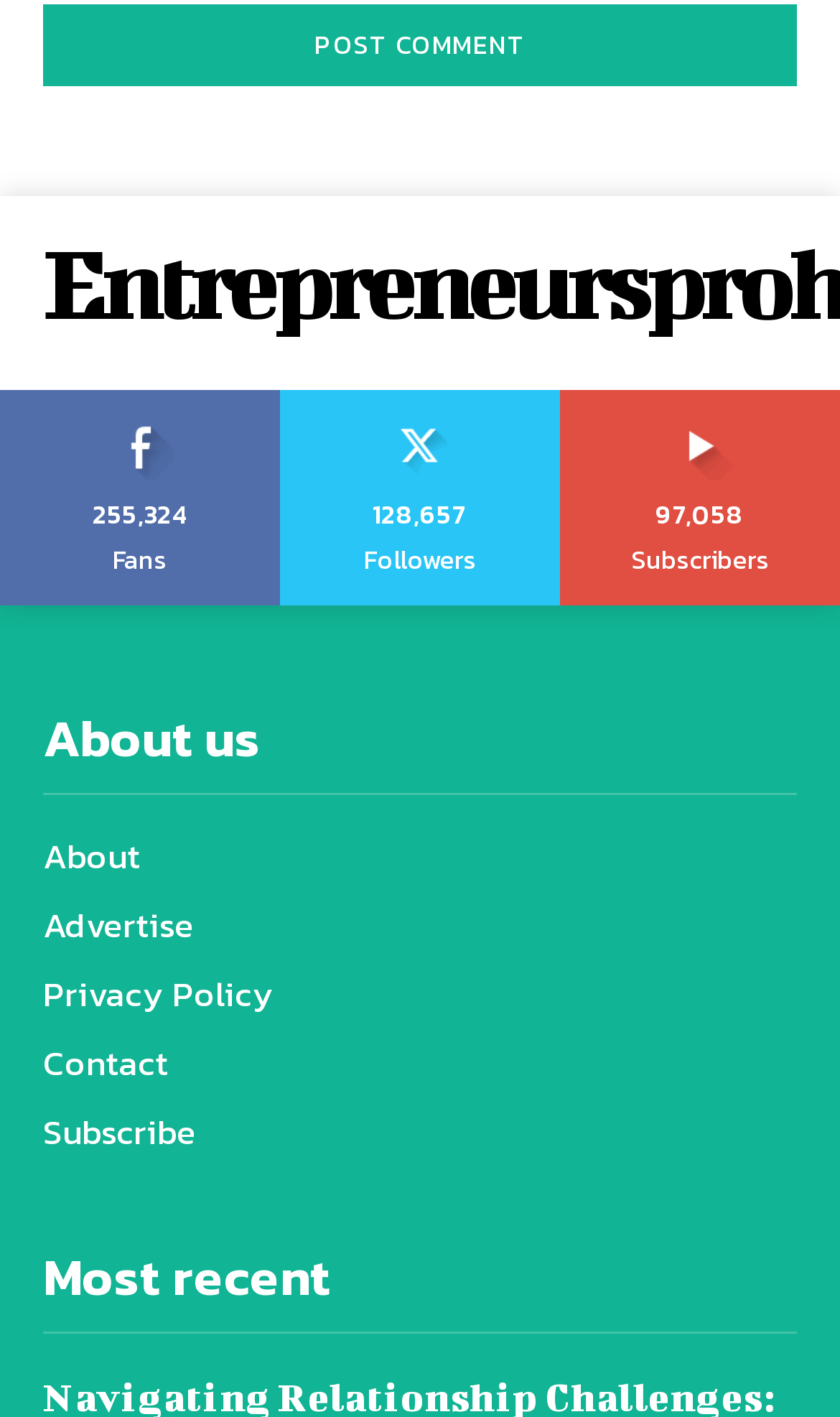Give a short answer to this question using one word or a phrase:
What is the title of the second section?

About us